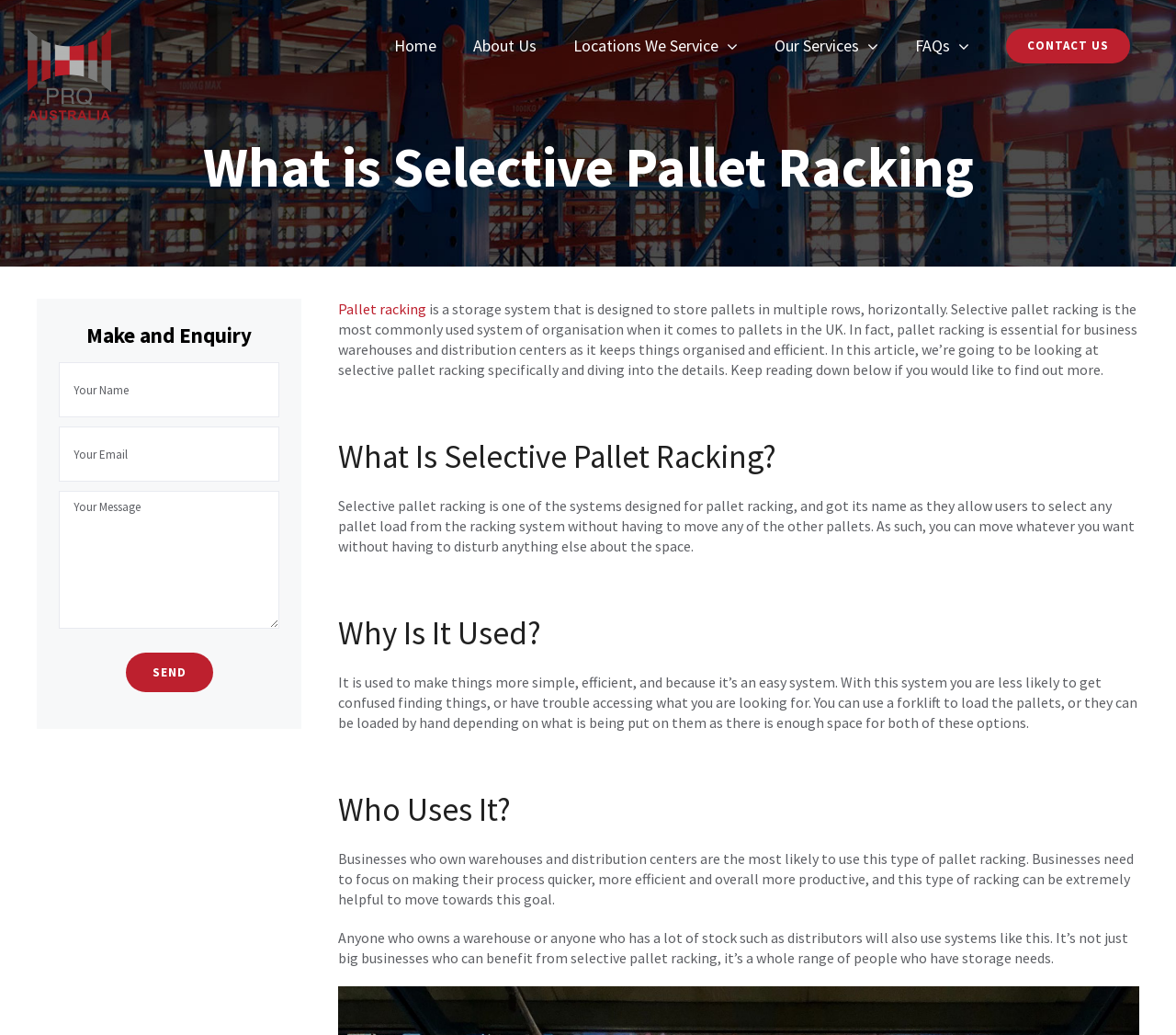Using the element description provided, determine the bounding box coordinates in the format (top-left x, top-left y, bottom-right x, bottom-right y). Ensure that all values are floating point numbers between 0 and 1. Element description: Home

[0.32, 0.0, 0.387, 0.089]